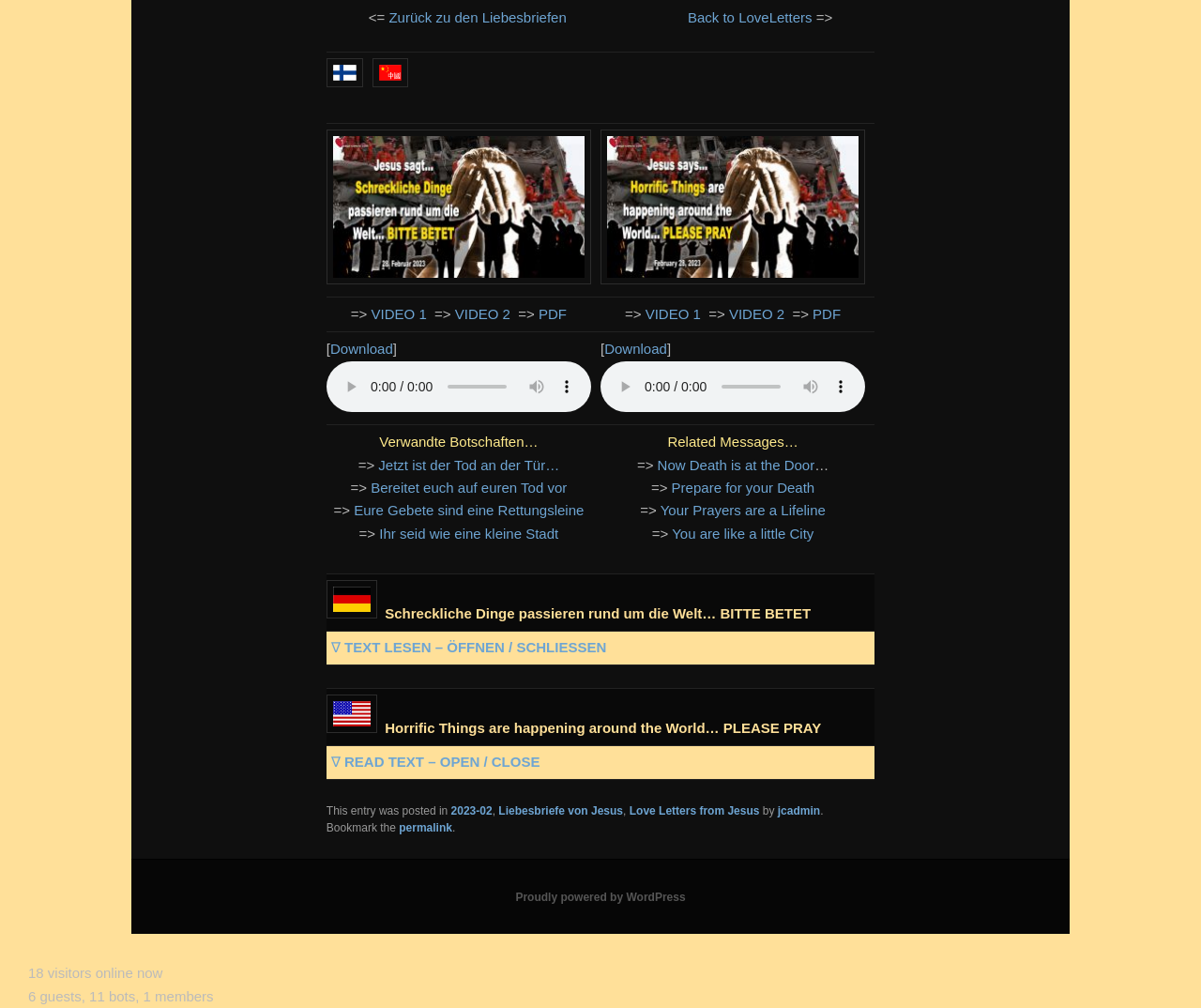Using floating point numbers between 0 and 1, provide the bounding box coordinates in the format (top-left x, top-left y, bottom-right x, bottom-right y). Locate the UI element described here: VIDEO 2

[0.607, 0.304, 0.653, 0.319]